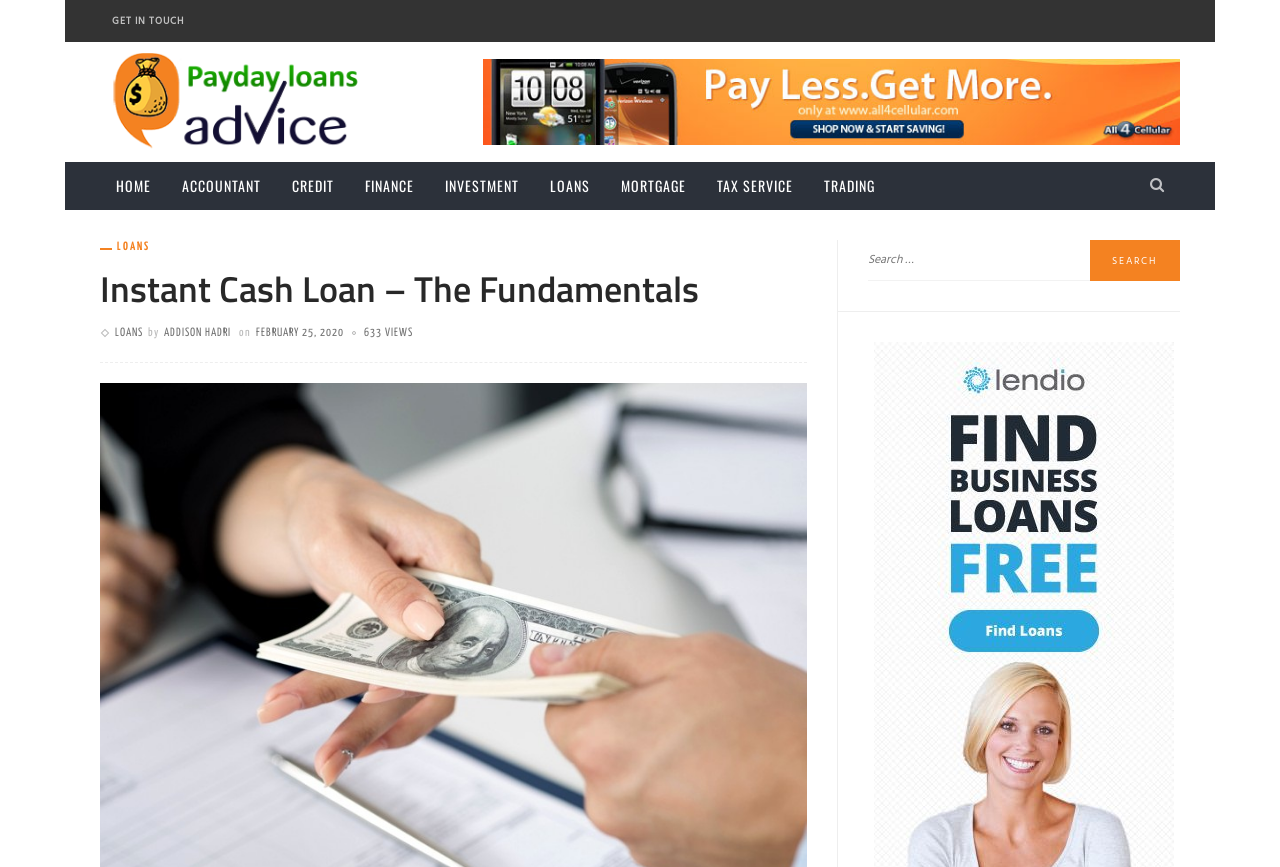Use a single word or phrase to answer this question: 
How many views does the article have?

633 VIEWS